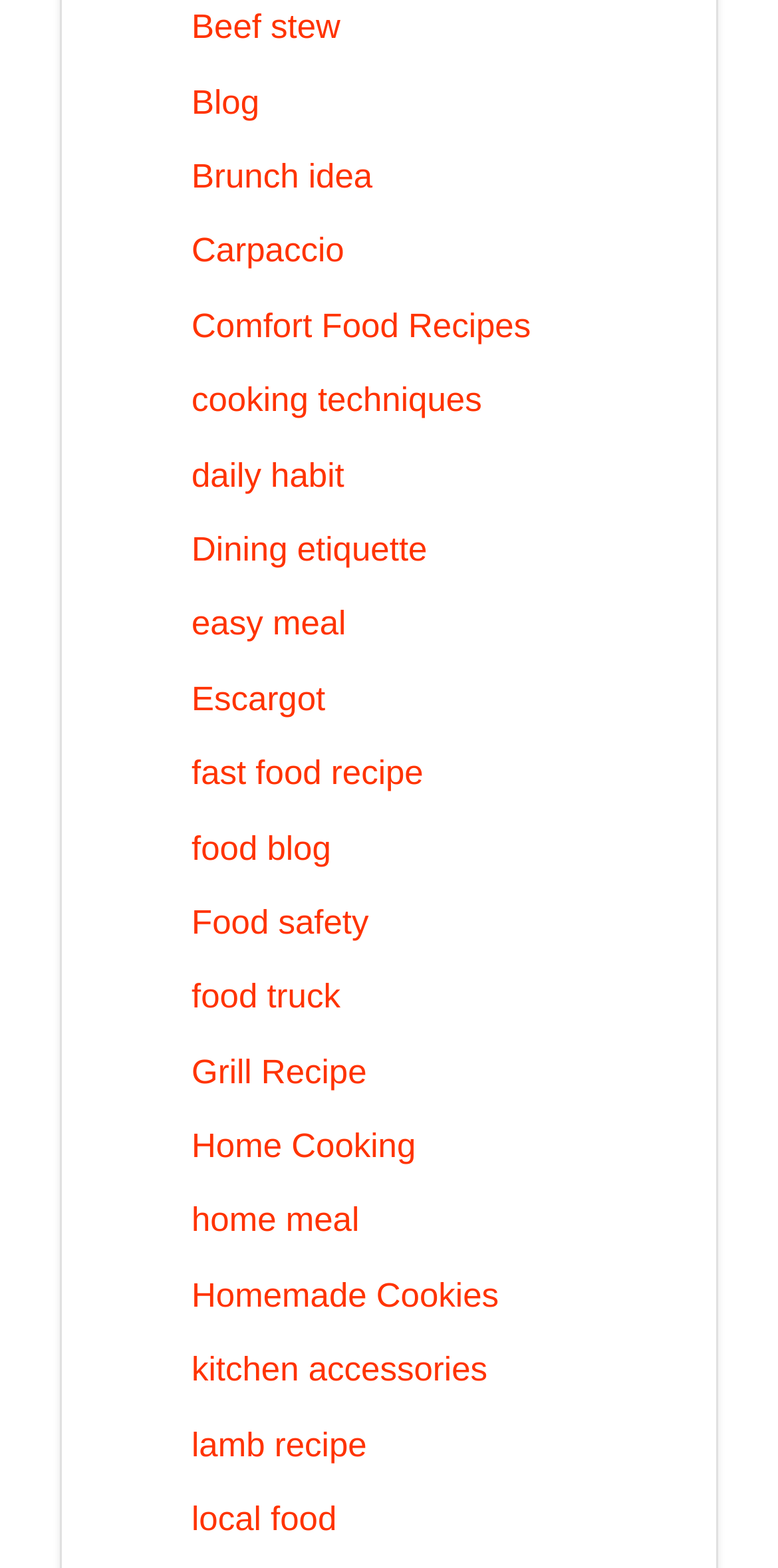Provide the bounding box coordinates for the UI element that is described by this text: "Food safety". The coordinates should be in the form of four float numbers between 0 and 1: [left, top, right, bottom].

[0.246, 0.576, 0.474, 0.6]